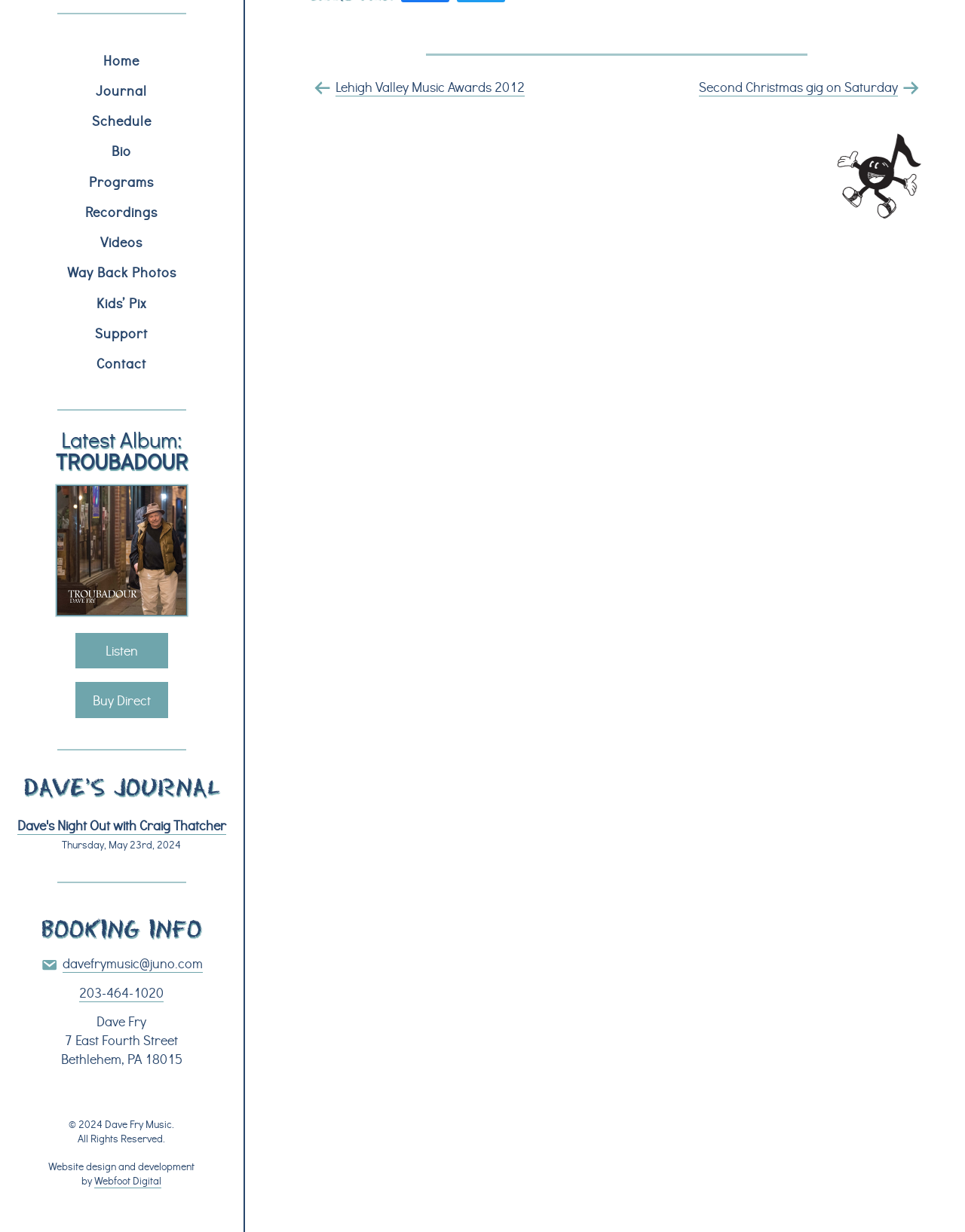Locate the UI element described by sorting algorithm and provide its bounding box coordinates. Use the format (top-left x, top-left y, bottom-right x, bottom-right y) with all values as floating point numbers between 0 and 1.

None